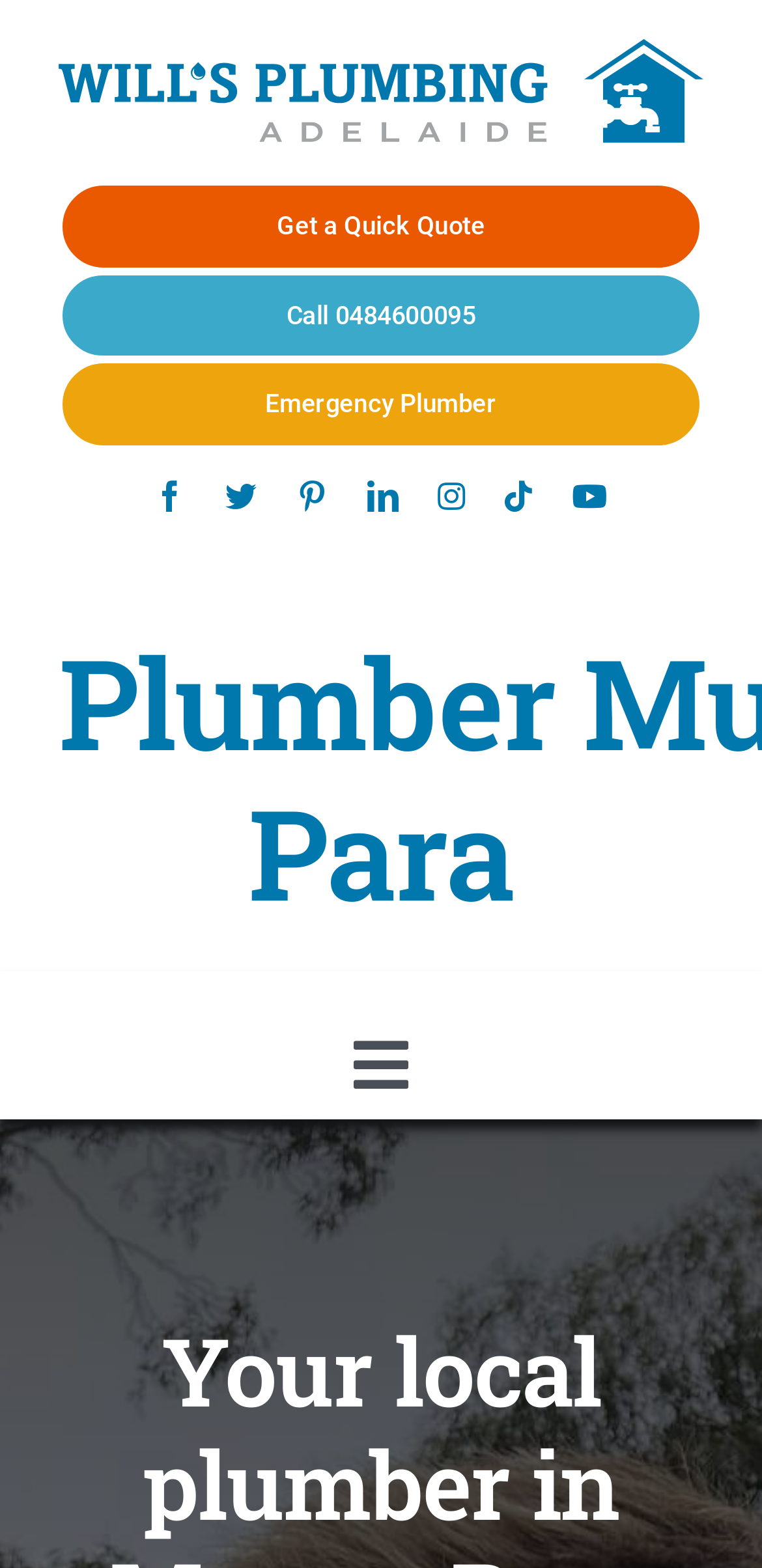Determine the bounding box coordinates of the area to click in order to meet this instruction: "Toggle the main menu".

[0.408, 0.644, 0.592, 0.714]